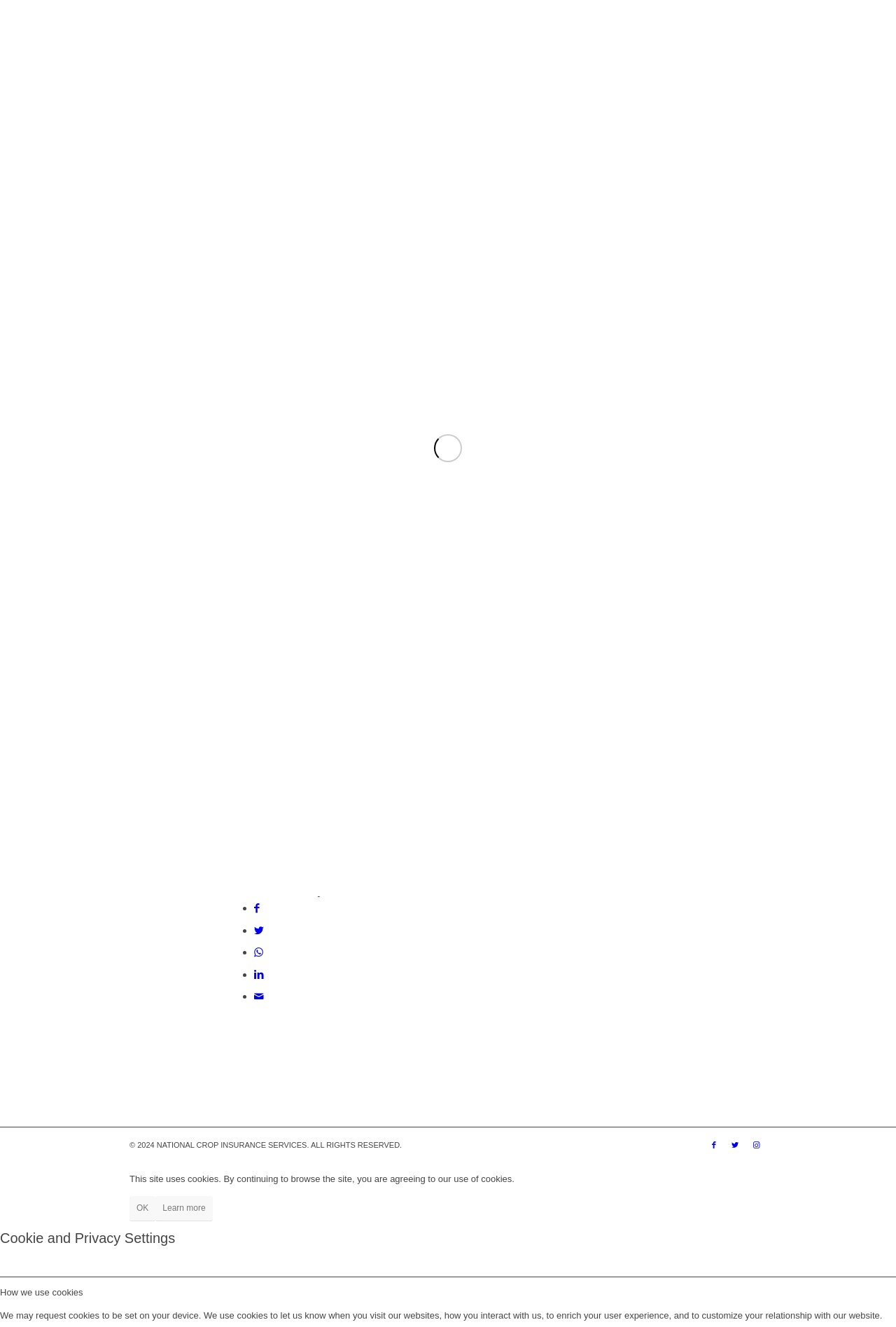Determine the bounding box coordinates for the element that should be clicked to follow this instruction: "Check the copyright information". The coordinates should be given as four float numbers between 0 and 1, in the format [left, top, right, bottom].

[0.145, 0.86, 0.449, 0.866]